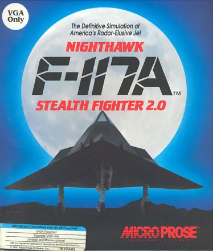What is the minimum graphics capability required?
Refer to the screenshot and deliver a thorough answer to the question presented.

The packaging is marked 'VGA Only', suggesting it is intended for systems equipped with VGA graphics capabilities, further attesting to its era in the early 1990s video game landscape.